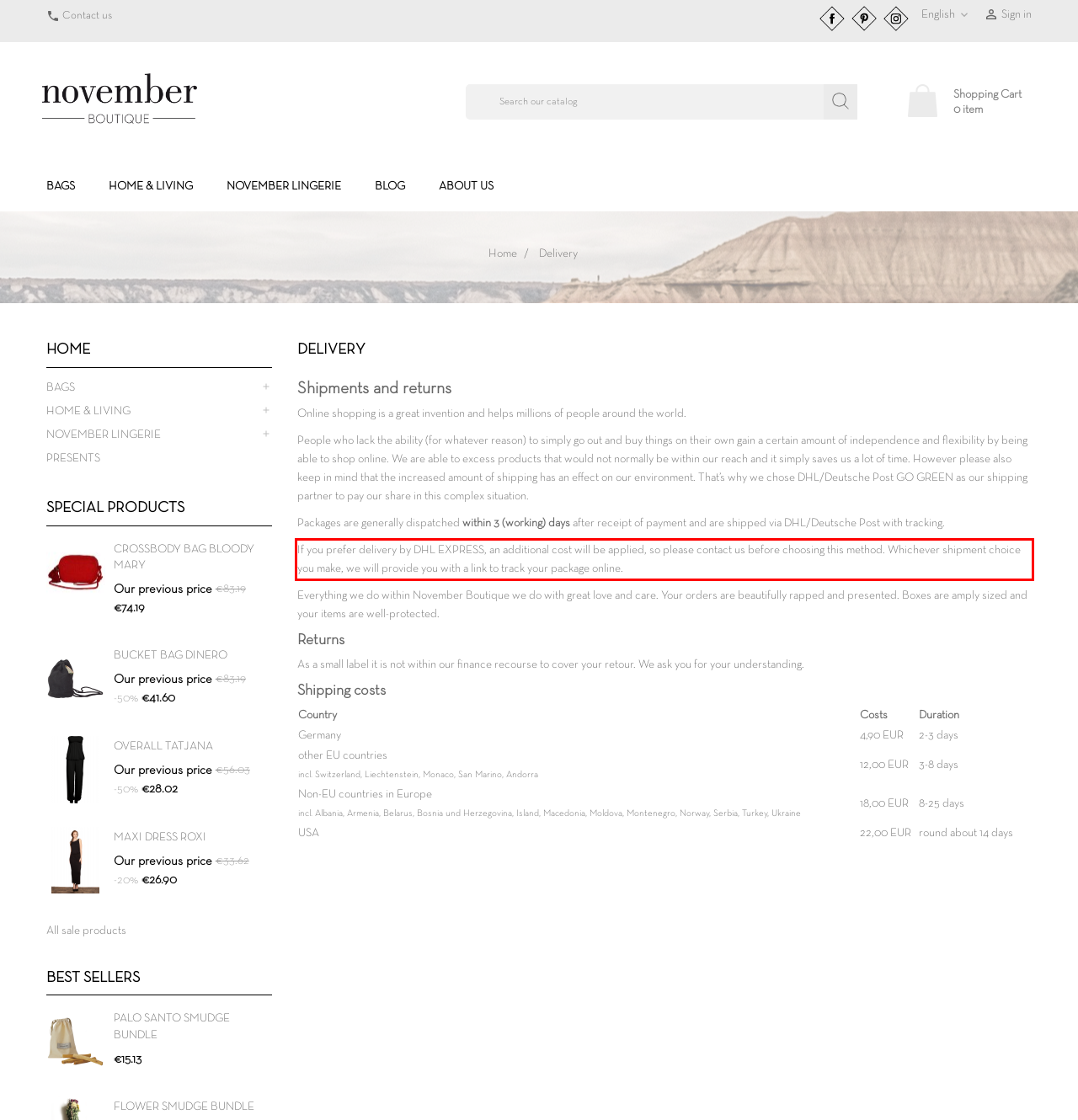Review the screenshot of the webpage and recognize the text inside the red rectangle bounding box. Provide the extracted text content.

If you prefer delivery by DHL EXPRESS, an additional cost will be applied, so please contact us before choosing this method. Whichever shipment choice you make, we will provide you with a link to track your package online.